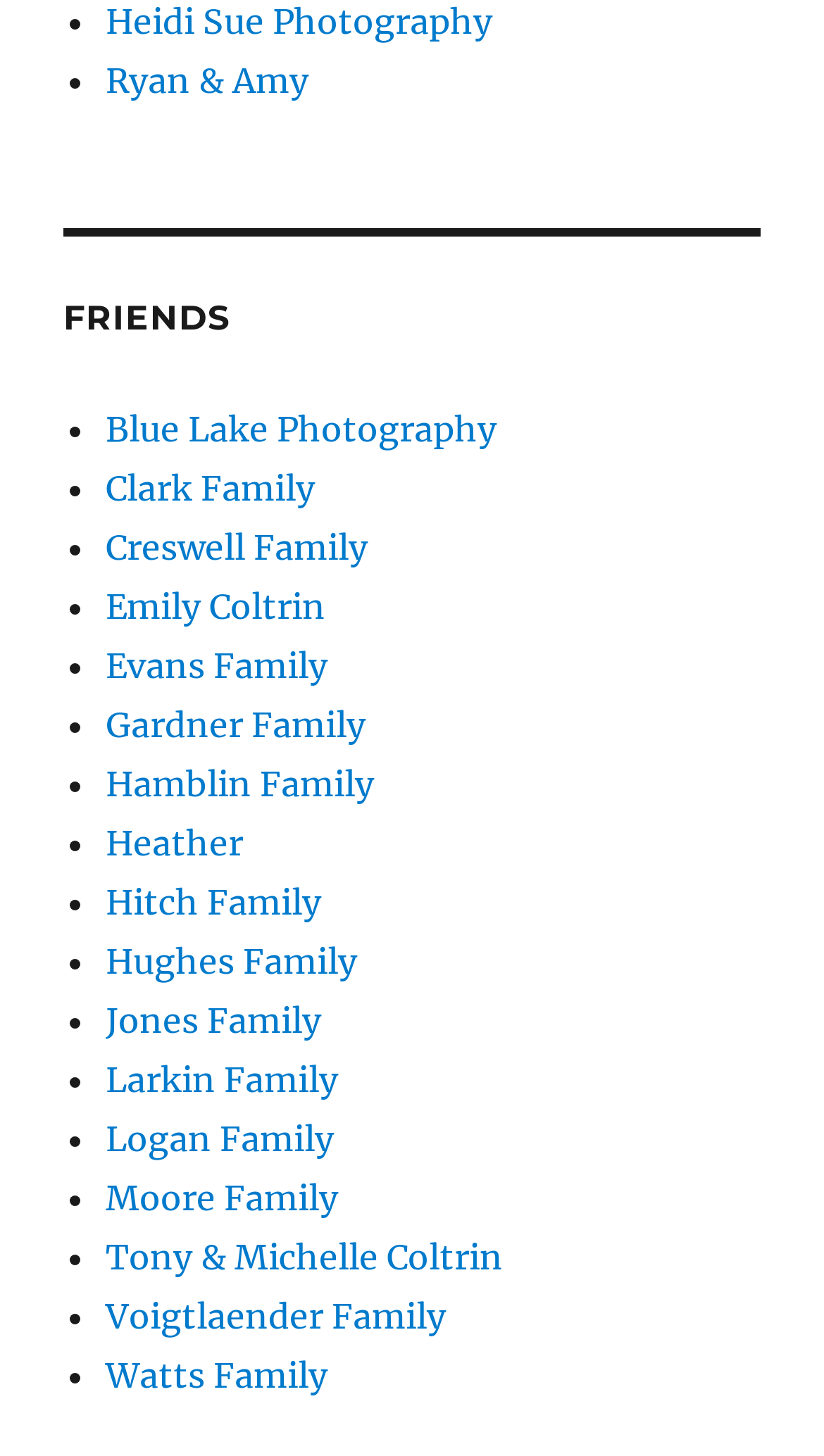Respond to the question below with a single word or phrase:
Is there a friend with a single first name?

Yes